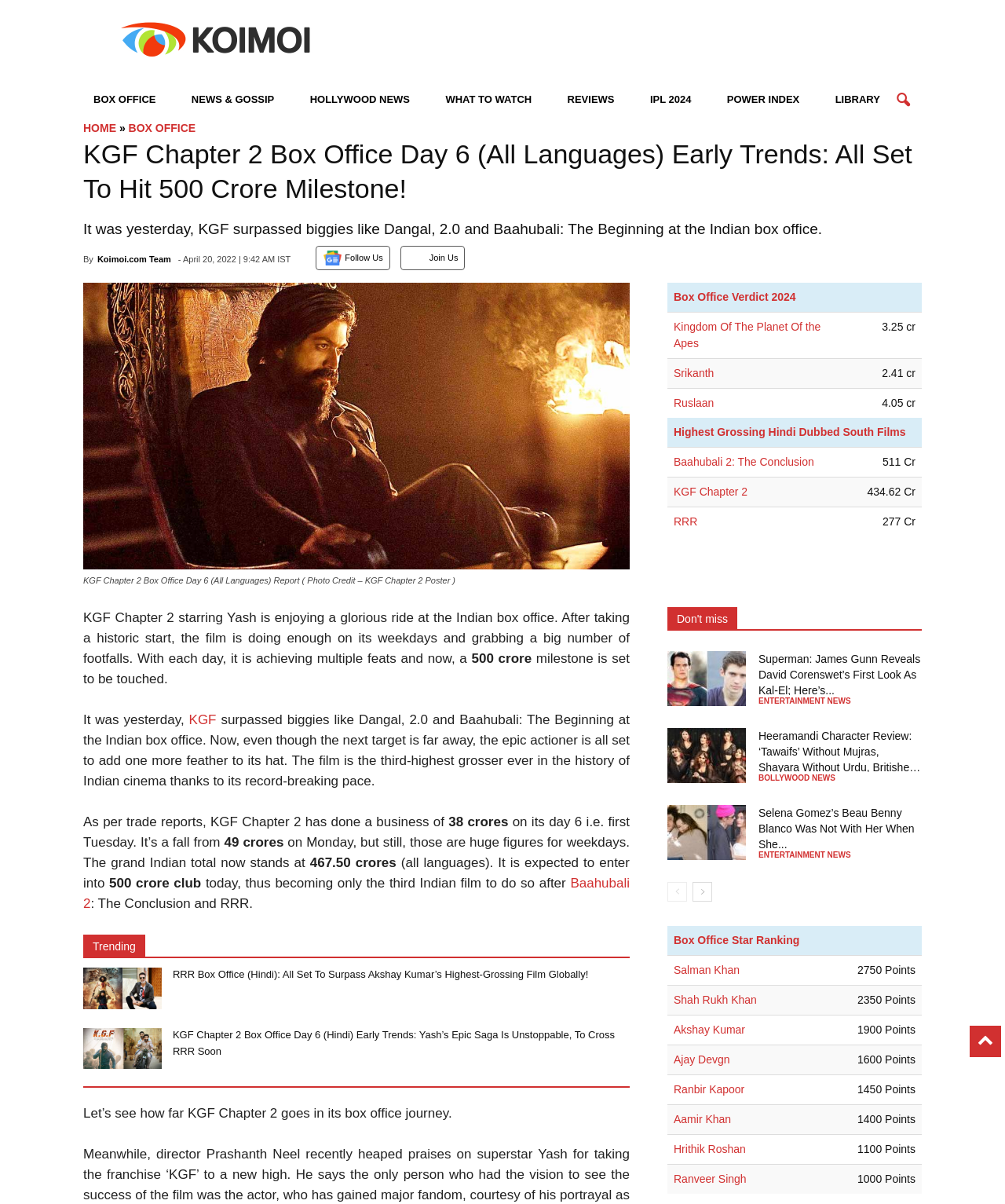Determine the bounding box coordinates for the element that should be clicked to follow this instruction: "Click on the 'RRR Box Office (Hindi): All Set To Surpass Akshay Kumar’s Highest-Grossing Film Globally!' link". The coordinates should be given as four float numbers between 0 and 1, in the format [left, top, right, bottom].

[0.172, 0.803, 0.627, 0.816]